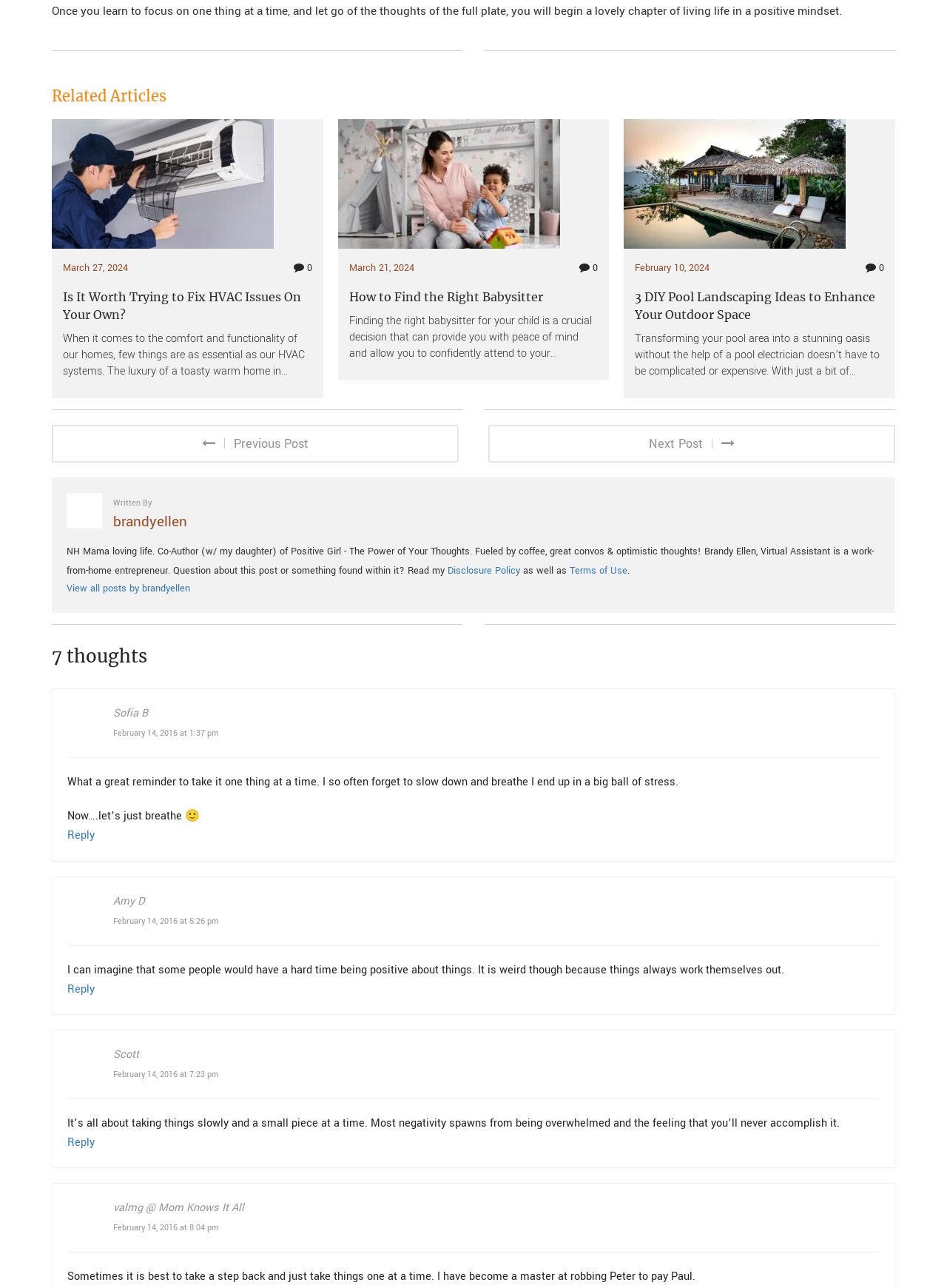Identify the bounding box coordinates of the clickable region to carry out the given instruction: "Click on the 'Posts' navigation link".

[0.055, 0.33, 0.945, 0.359]